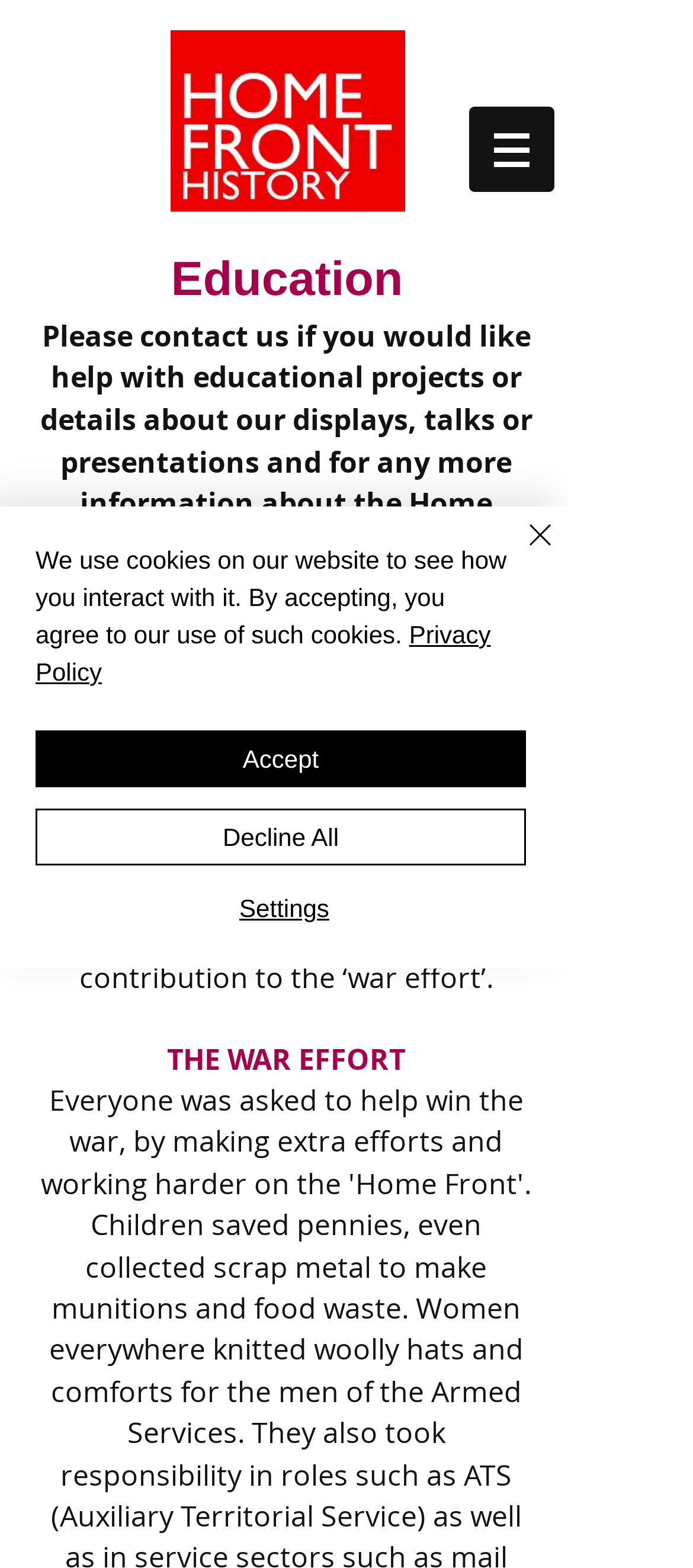Analyze the image and give a detailed response to the question:
What is the role of people at home during the war?

According to the text on the webpage, although men were called up to fight on the front line, people left behind at home also had a vital role to play in the war as part of the Home Front, and it was vital that everyone was able to make a contribution to the ‘war effort’.